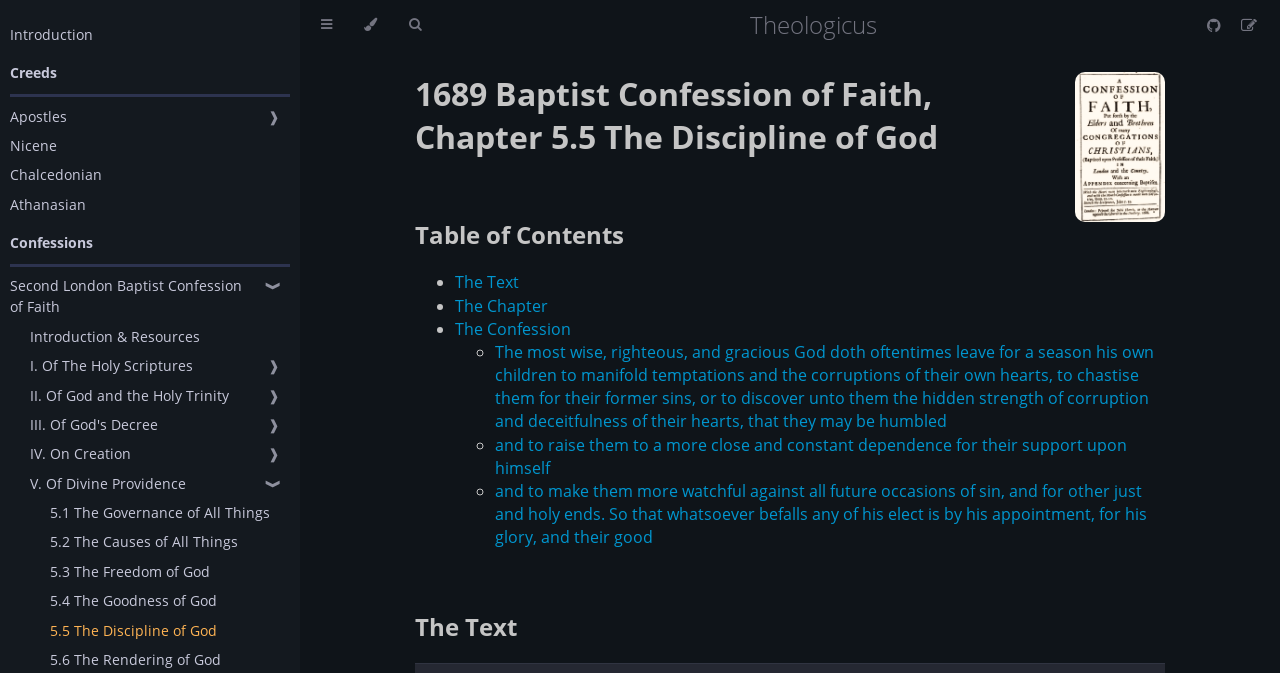What is the name of the confession?
Look at the image and construct a detailed response to the question.

I inferred this answer by looking at the heading '1689 Baptist Confession of Faith, Chapter 5.5 The Discipline of God' which suggests that the webpage is about a specific confession of faith, and the name of the confession is '1689 Baptist Confession of Faith'.